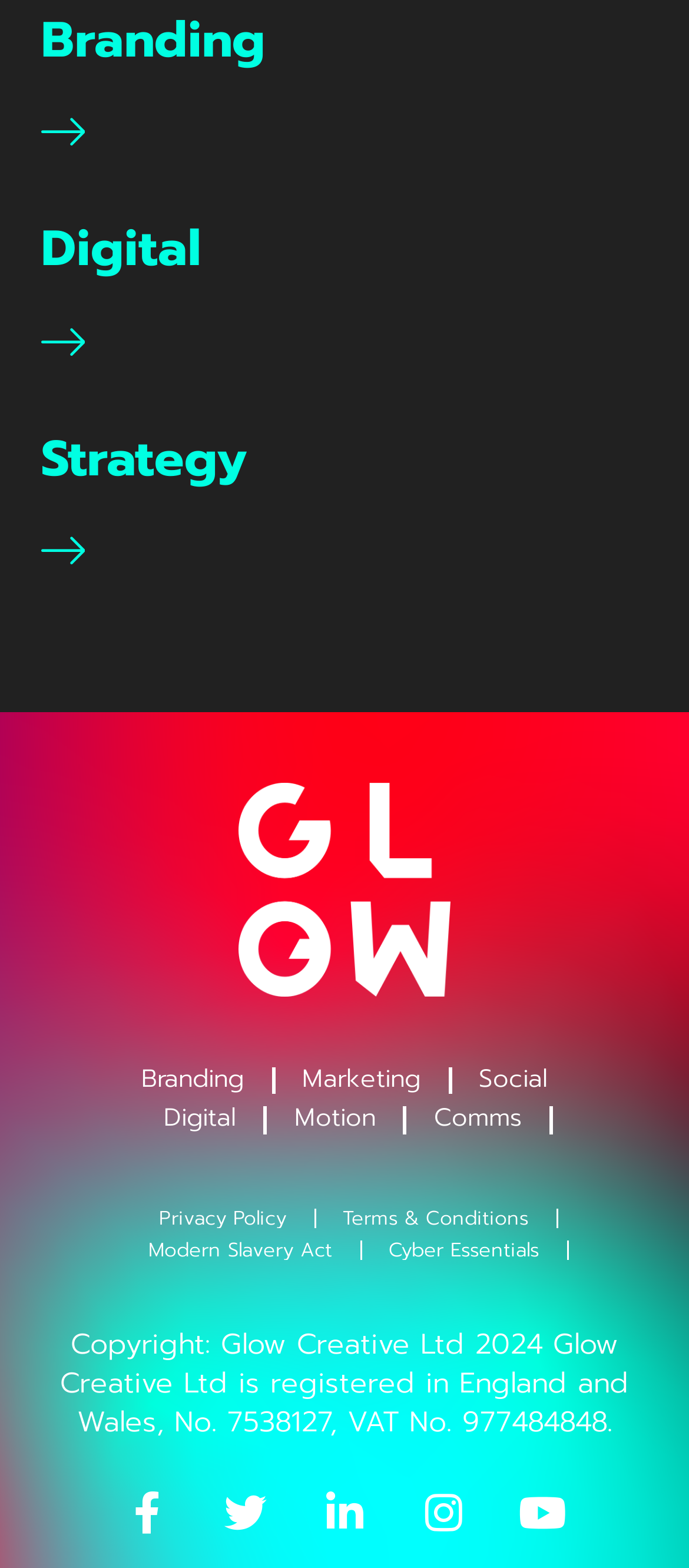Determine the bounding box coordinates of the clickable element to complete this instruction: "Read the 'Privacy Policy'". Provide the coordinates in the format of four float numbers between 0 and 1, [left, top, right, bottom].

[0.191, 0.77, 0.458, 0.783]